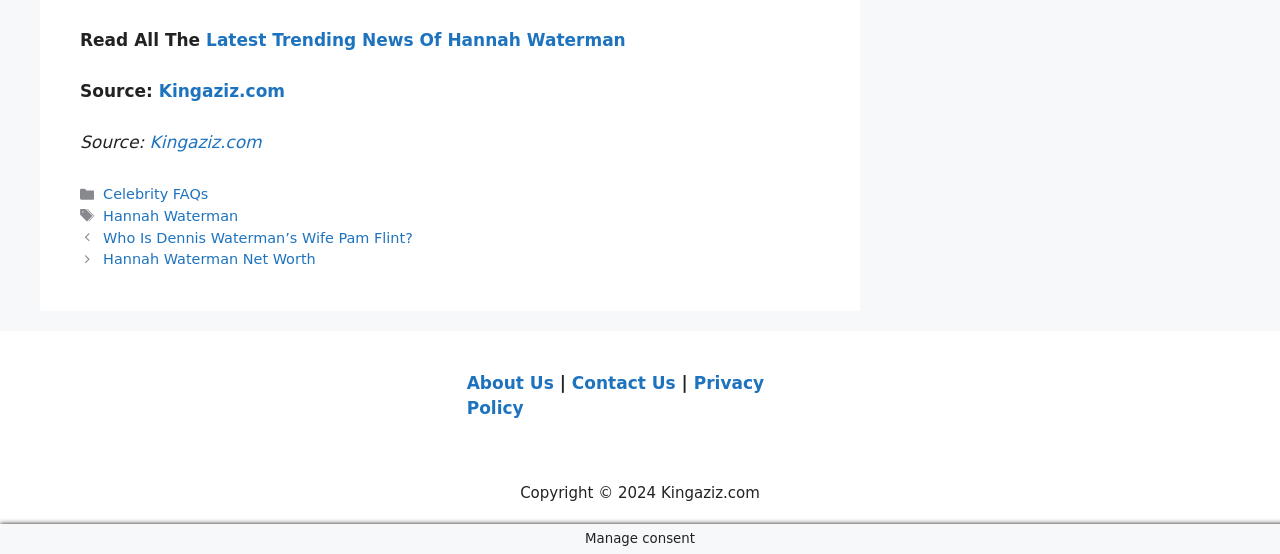Please pinpoint the bounding box coordinates for the region I should click to adhere to this instruction: "Visit the About Us page".

None